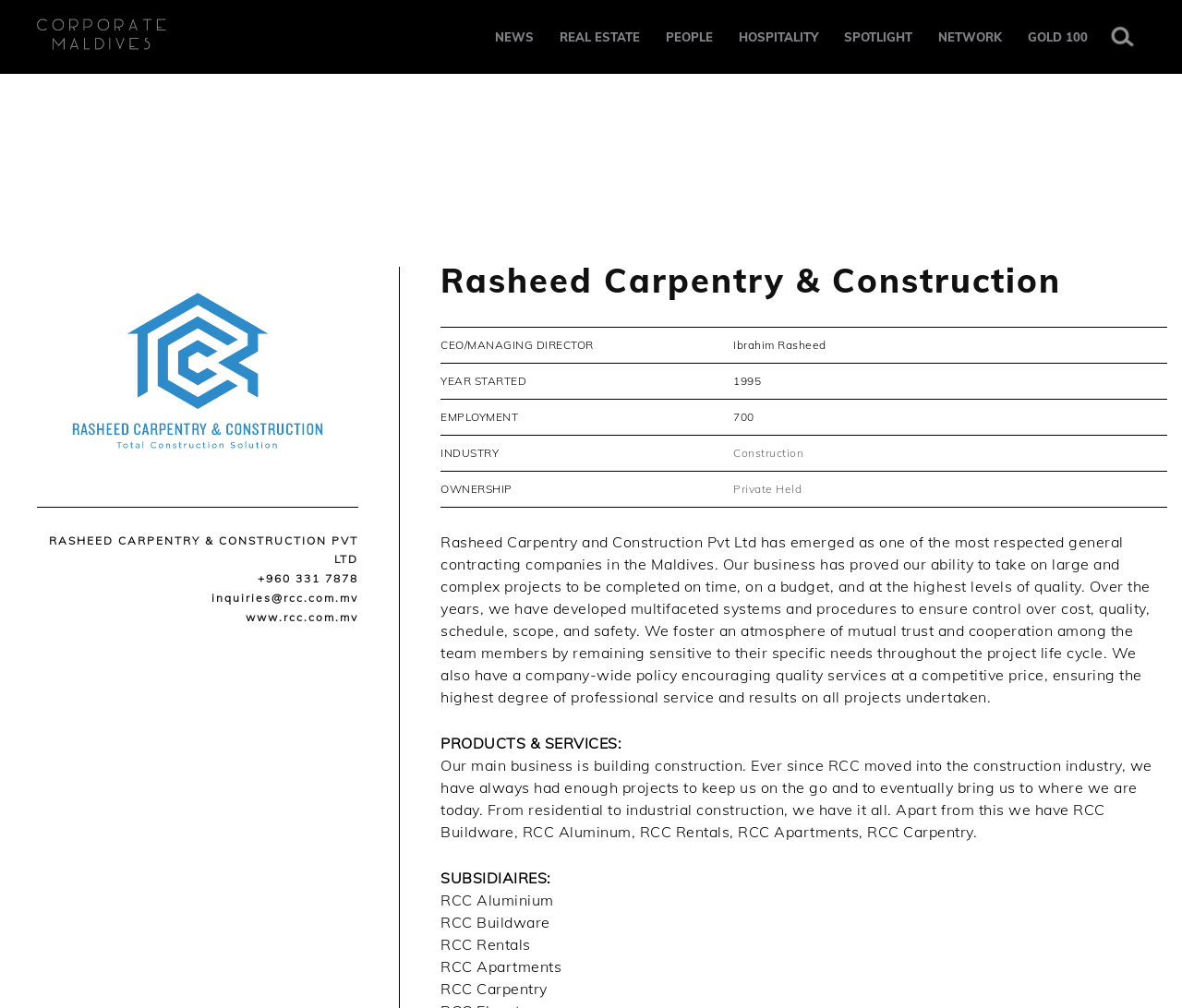Determine the bounding box coordinates for the region that must be clicked to execute the following instruction: "Explore Construction".

[0.62, 0.442, 0.68, 0.456]